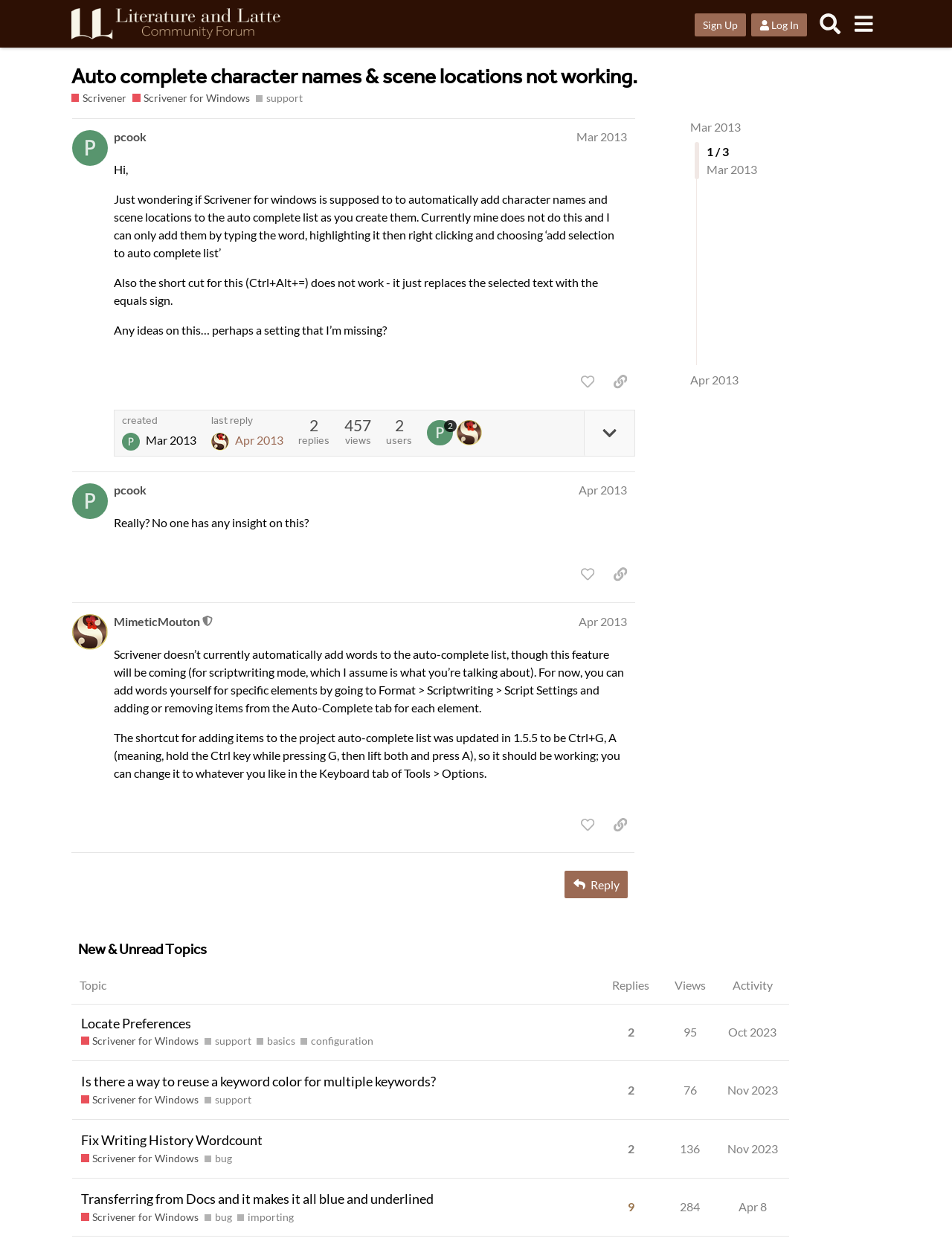Determine the bounding box coordinates of the area to click in order to meet this instruction: "Like this post".

[0.602, 0.297, 0.632, 0.317]